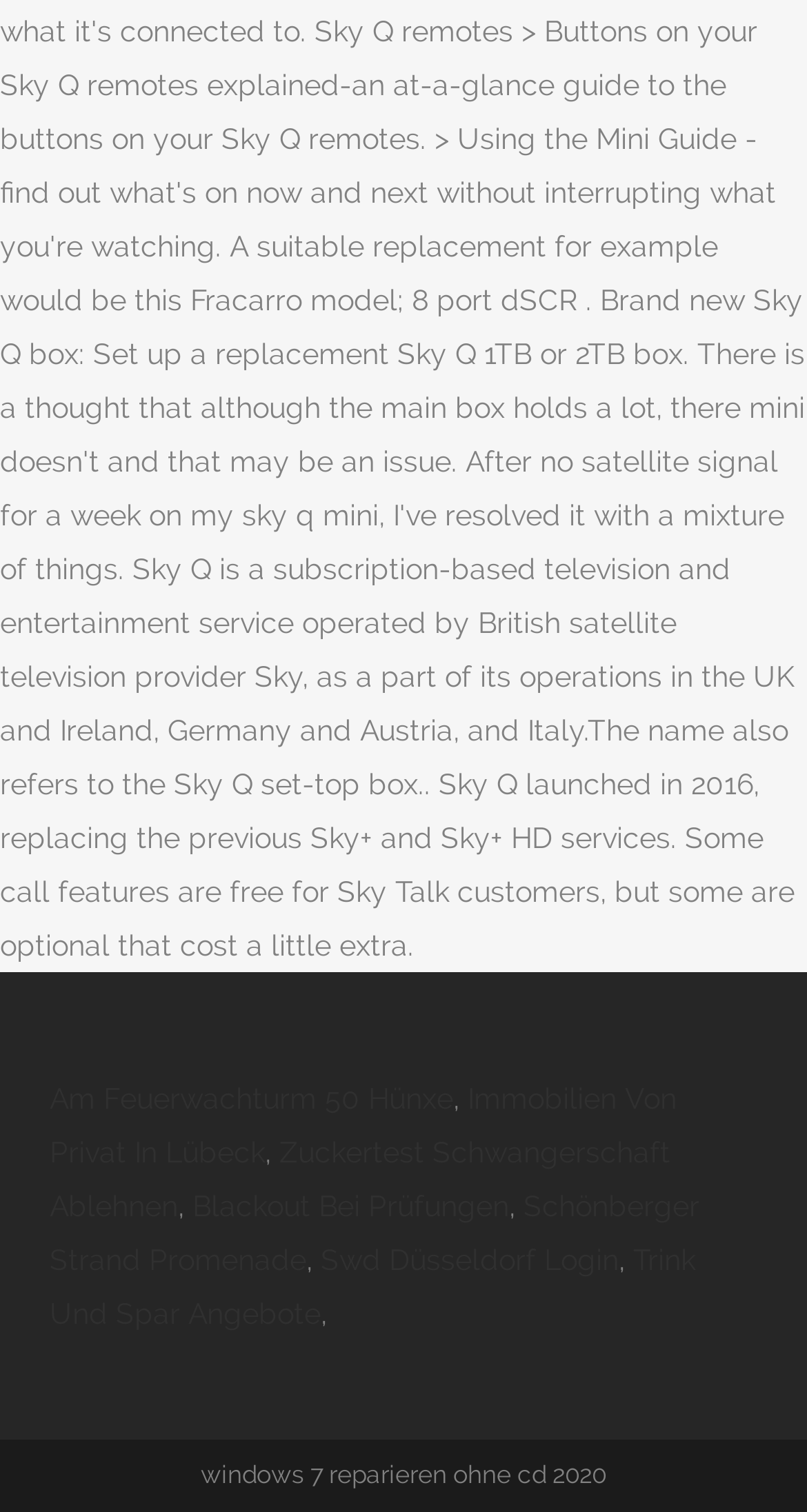Can you find the bounding box coordinates for the UI element given this description: "Trink Und Spar Angebote"? Provide the coordinates as four float numbers between 0 and 1: [left, top, right, bottom].

[0.062, 0.822, 0.862, 0.88]